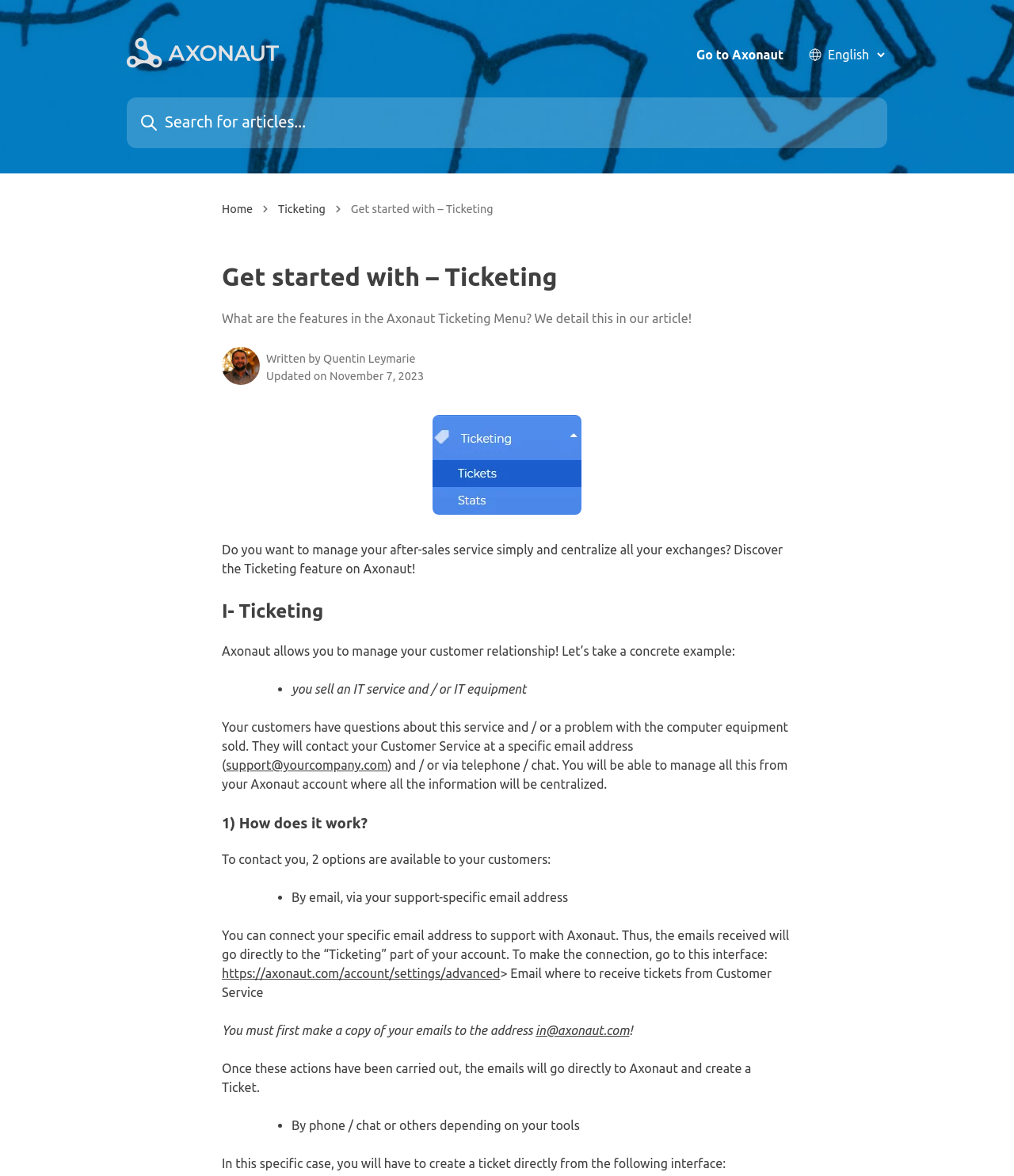Locate the bounding box of the UI element based on this description: "name="s" placeholder="Search for articles..."". Provide four float numbers between 0 and 1 as [left, top, right, bottom].

[0.125, 0.083, 0.875, 0.126]